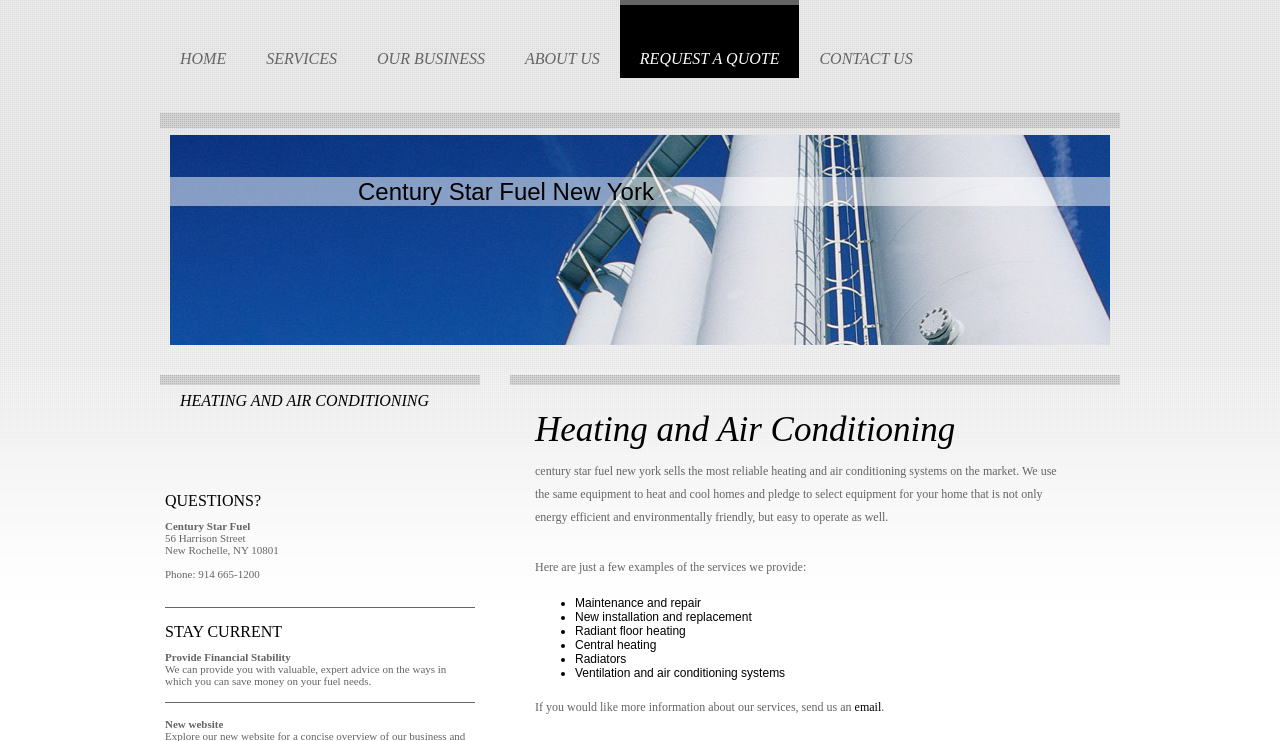What services does Century Star Fuel New York provide?
Answer the question with as much detail as possible.

Based on the webpage, Century Star Fuel New York provides various services including maintenance and repair, new installation and replacement, radiant floor heating, central heating, radiators, and ventilation and air conditioning systems.